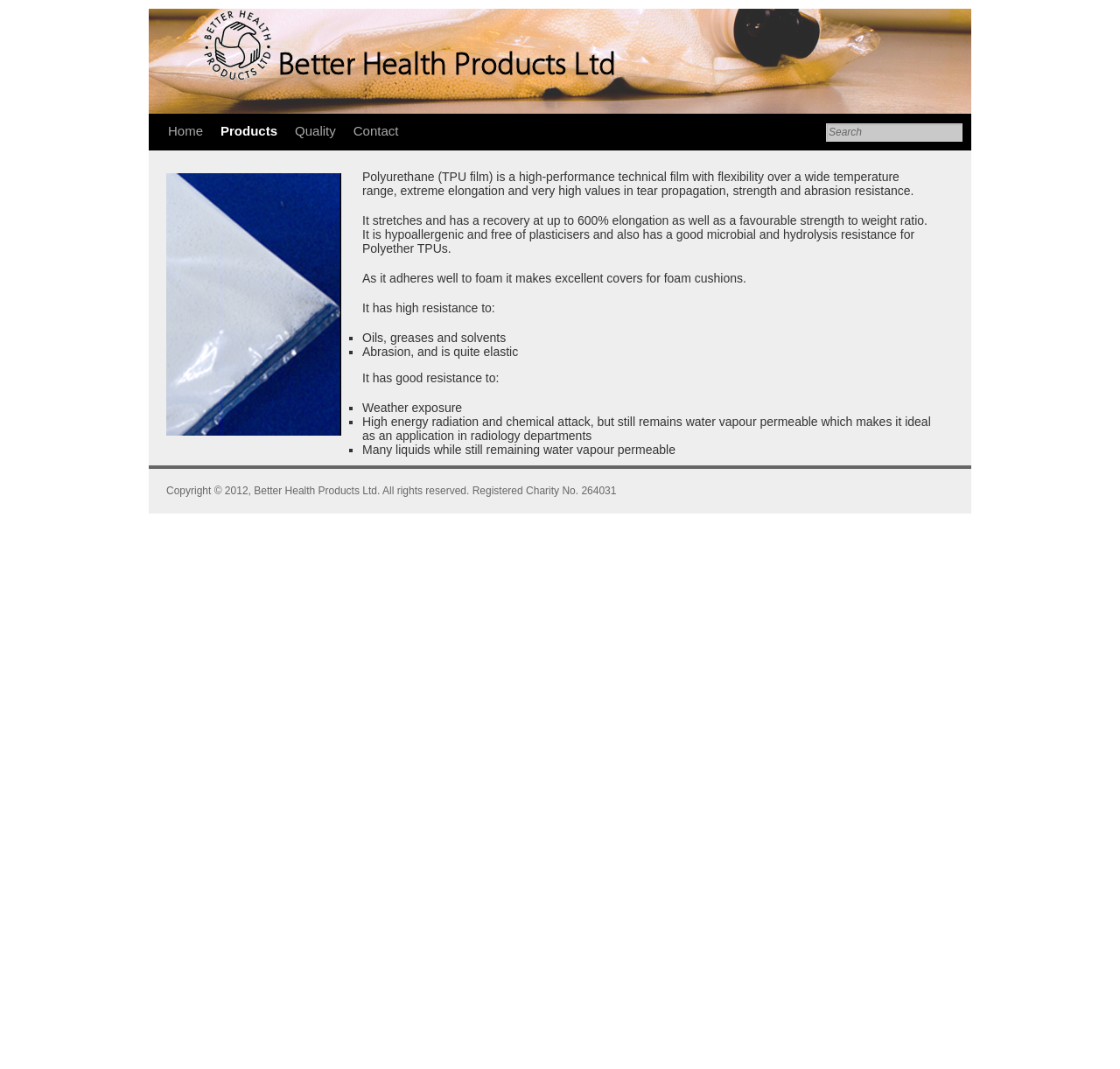Identify the bounding box for the UI element described as: "Contact". The coordinates should be four float numbers between 0 and 1, i.e., [left, top, right, bottom].

None